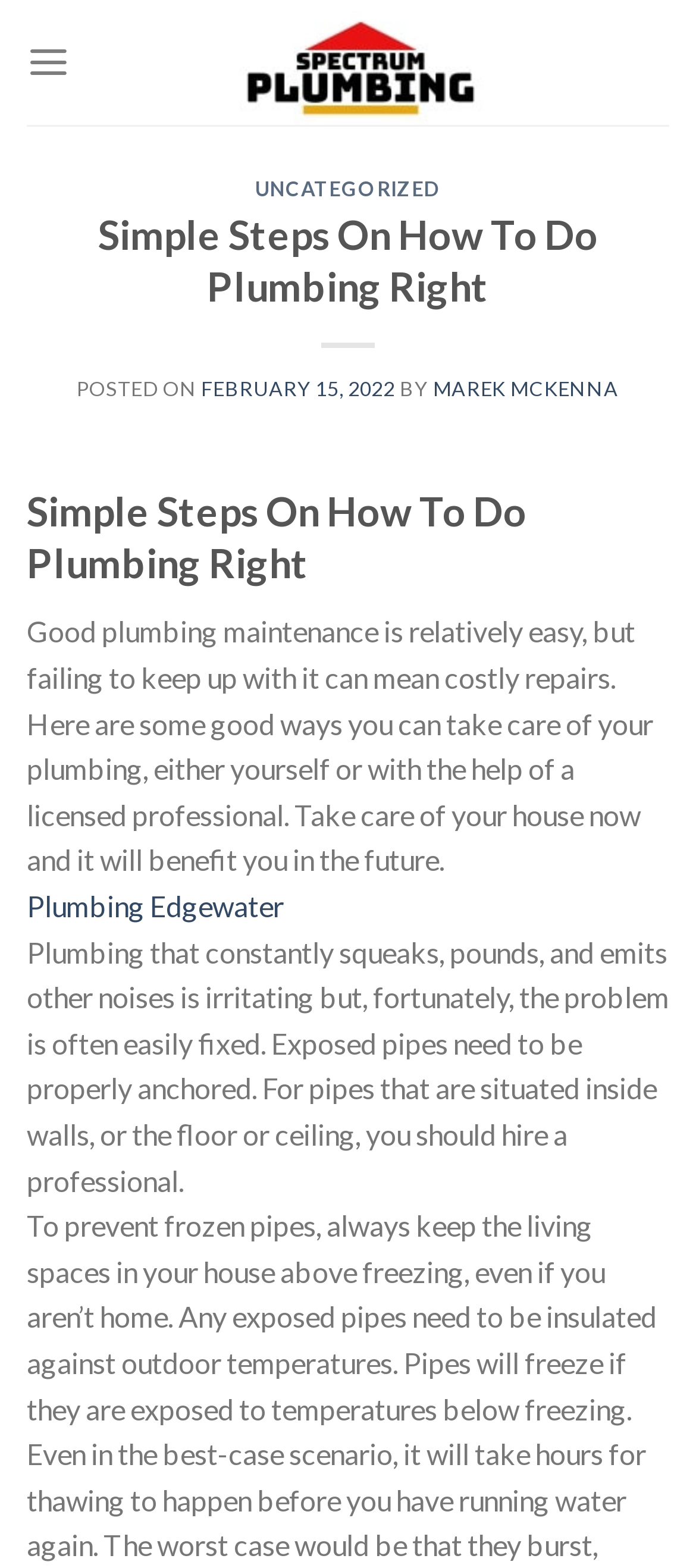What is the topic of the article?
Please provide a single word or phrase in response based on the screenshot.

plumbing maintenance